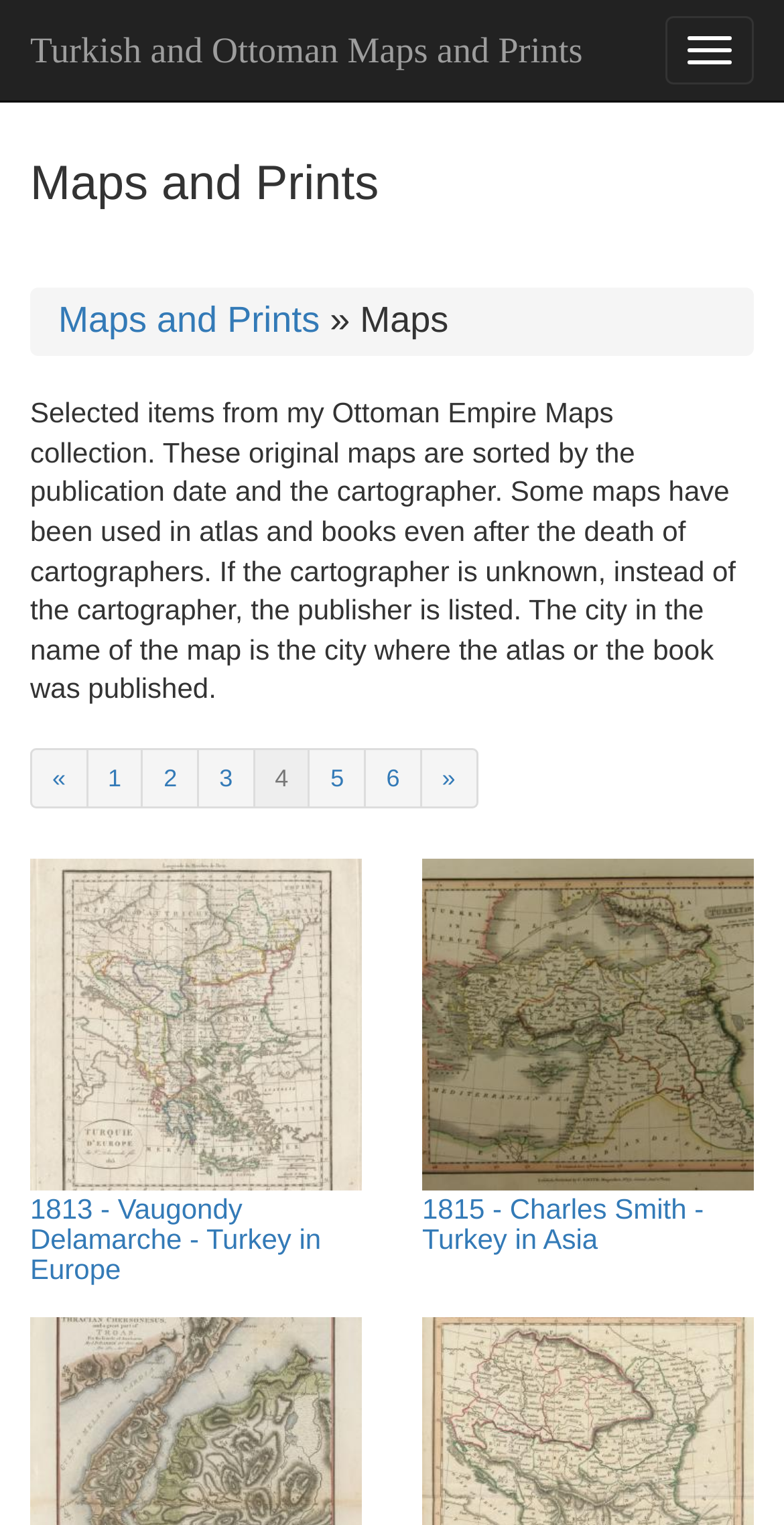Respond with a single word or phrase:
What is the earliest publication date of a map on this page?

1813